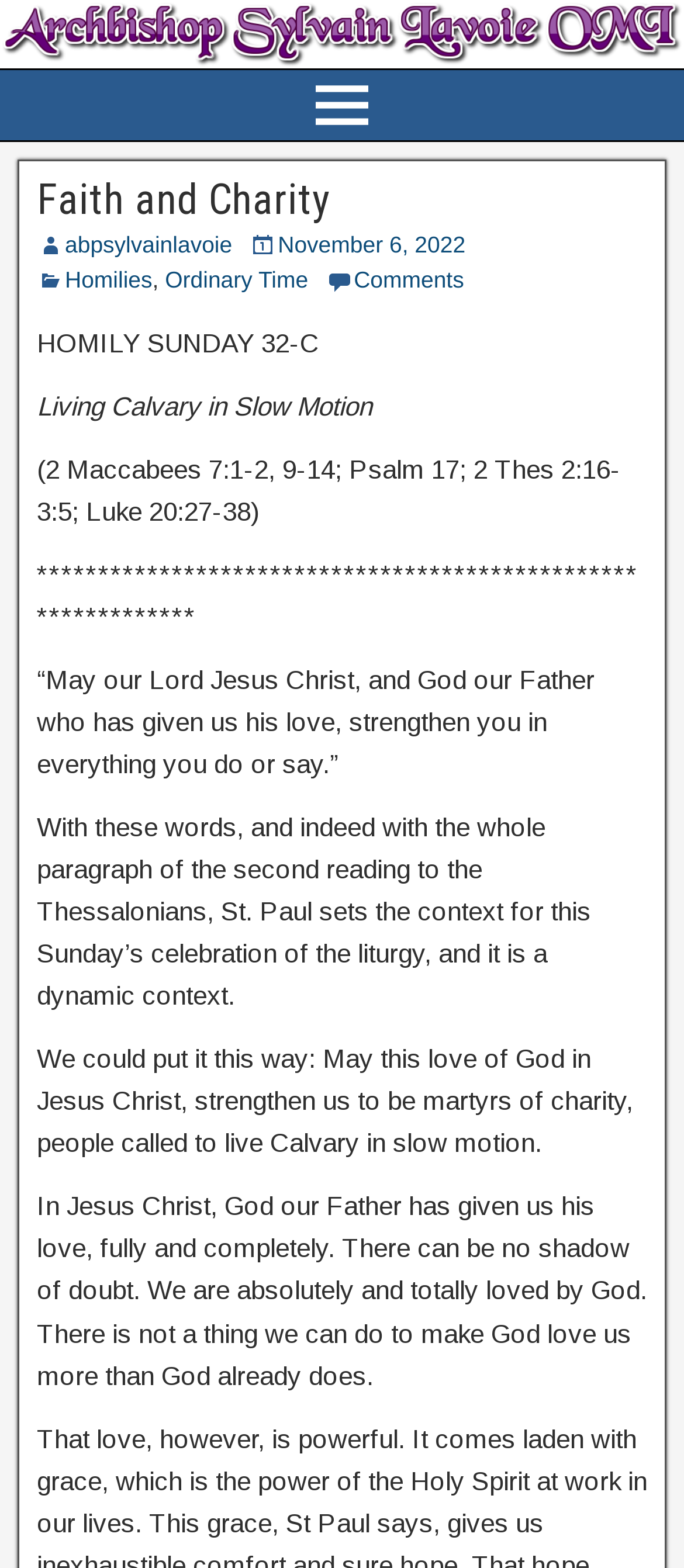Please determine the bounding box coordinates for the UI element described as: "Ordinary Time".

[0.241, 0.17, 0.451, 0.187]